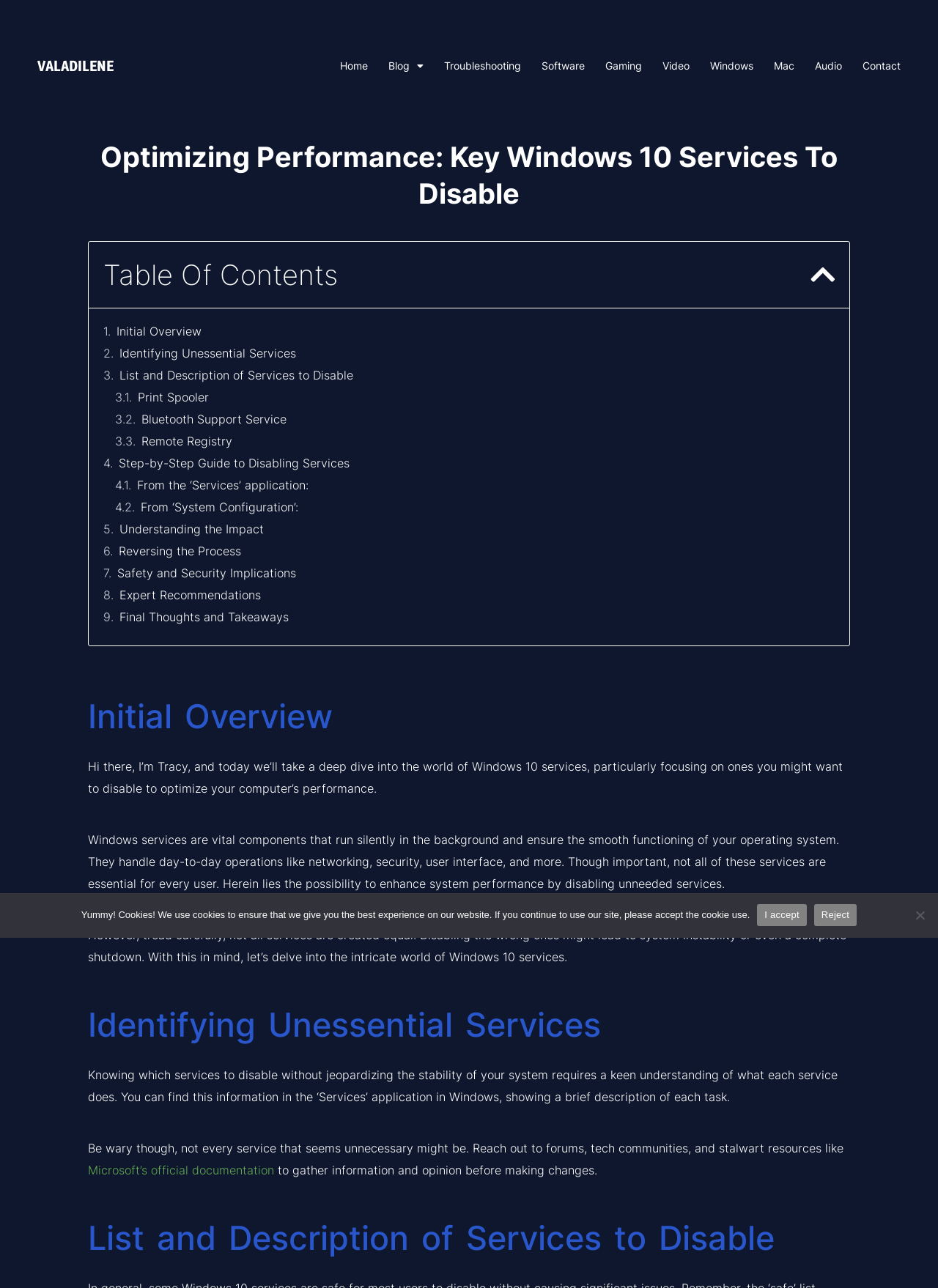Please mark the clickable region by giving the bounding box coordinates needed to complete this instruction: "Visit Puma".

None